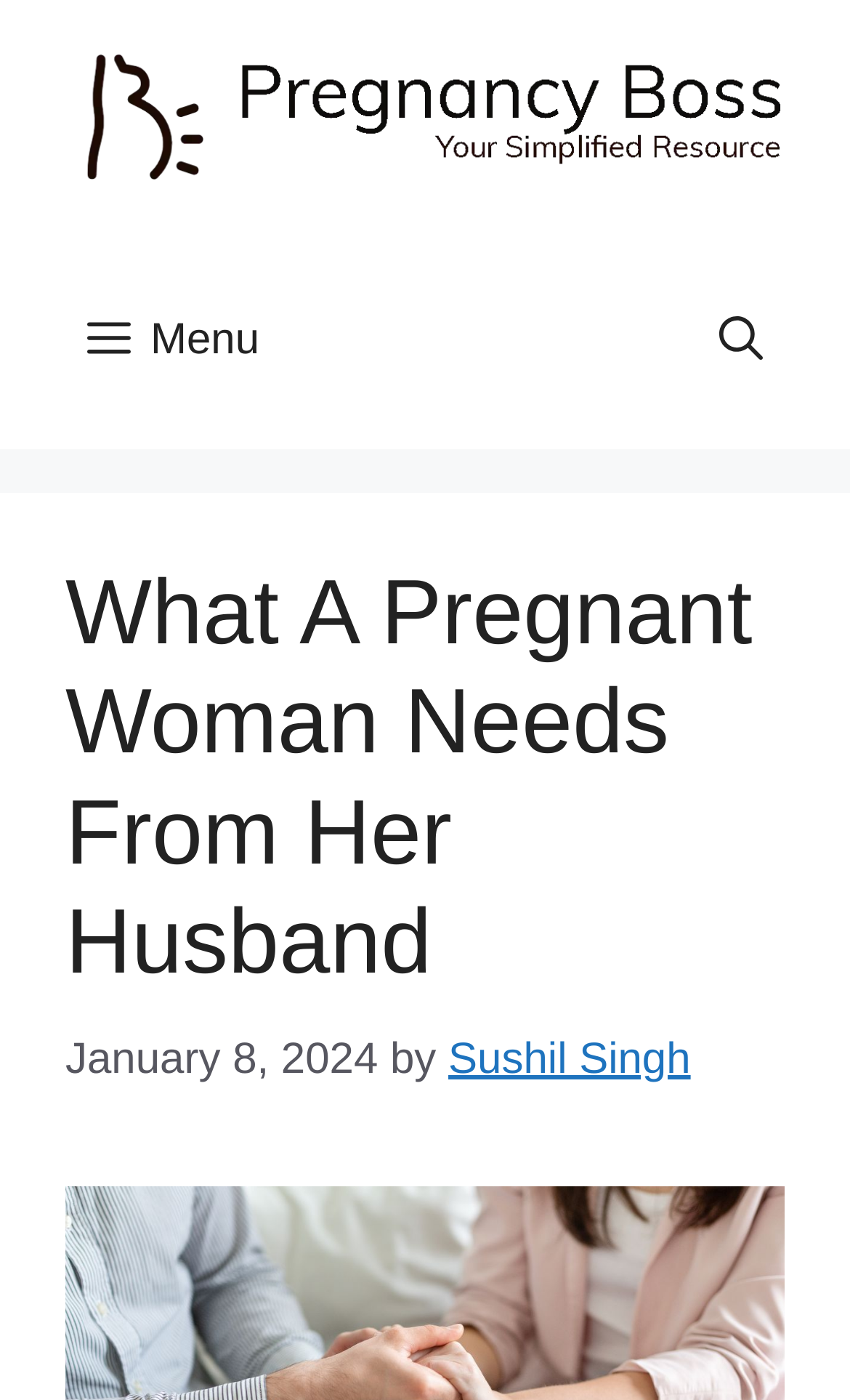Answer briefly with one word or phrase:
What is the category of the navigation menu?

Primary